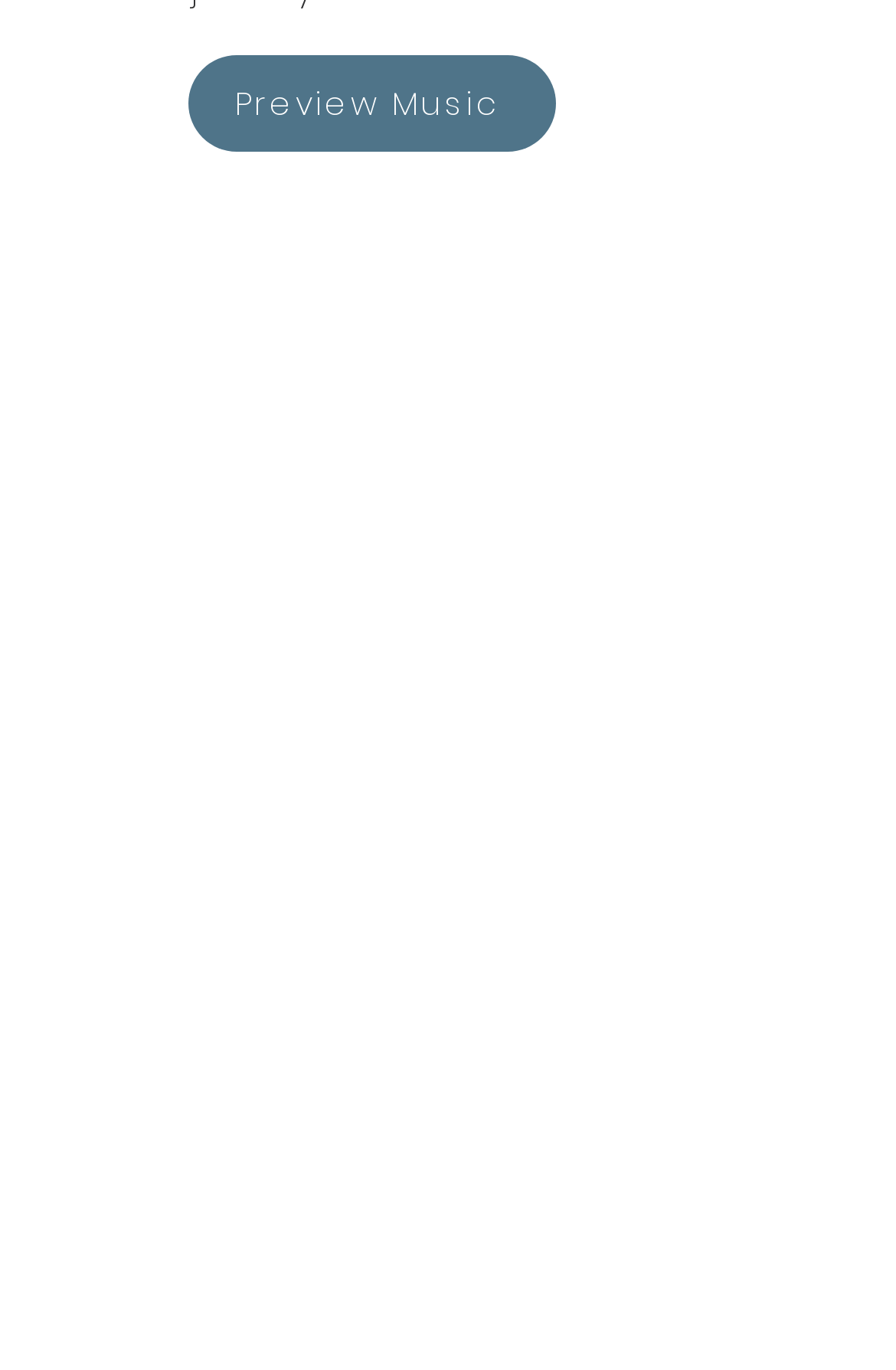For the given element description name="first-name" placeholder="First Name", determine the bounding box coordinates of the UI element. The coordinates should follow the format (top-left x, top-left y, bottom-right x, bottom-right y) and be within the range of 0 to 1.

[0.056, 0.614, 0.774, 0.681]